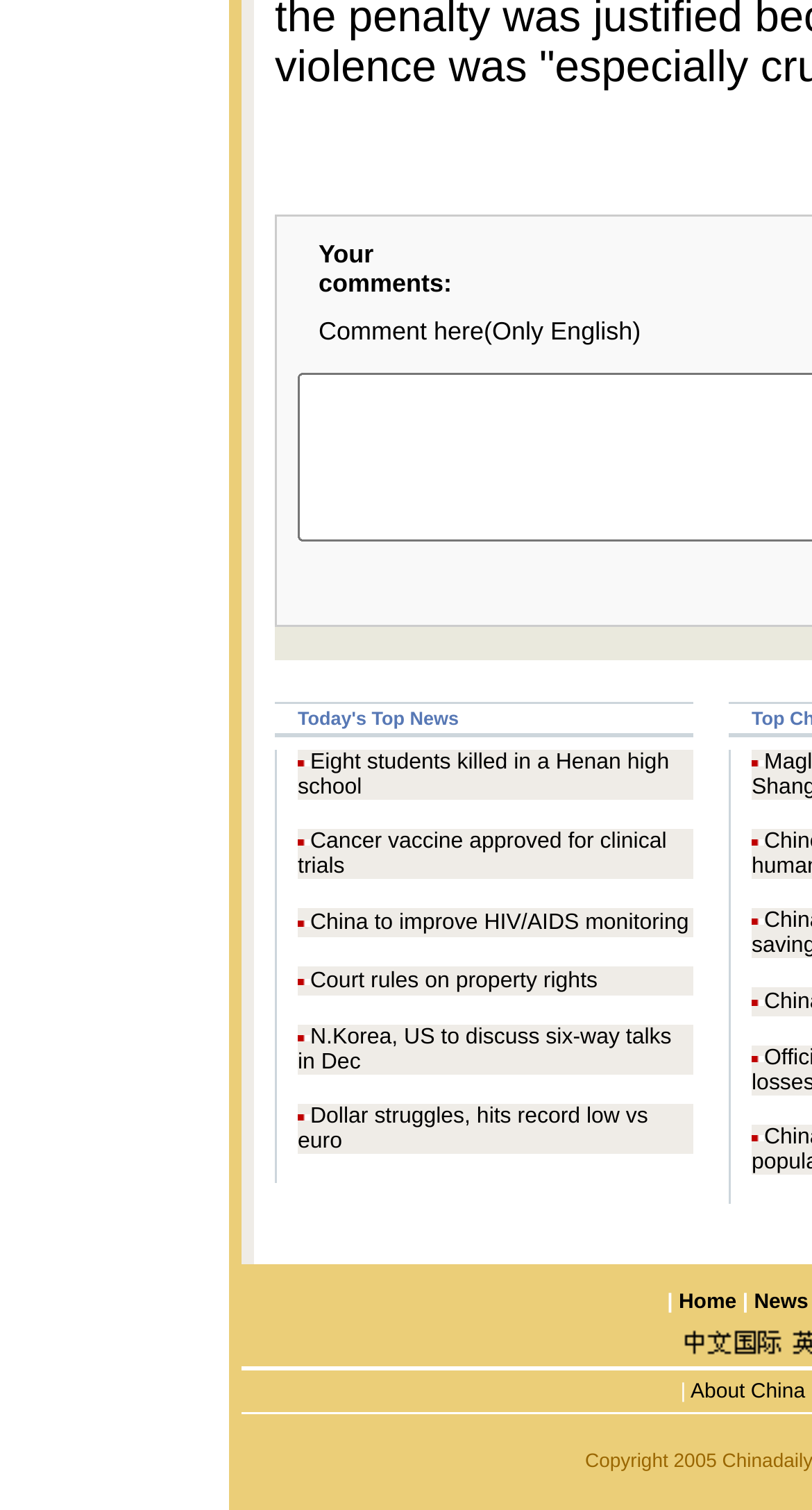What is the last news article about?
Look at the image and respond with a one-word or short-phrase answer.

N.Korea, US talks